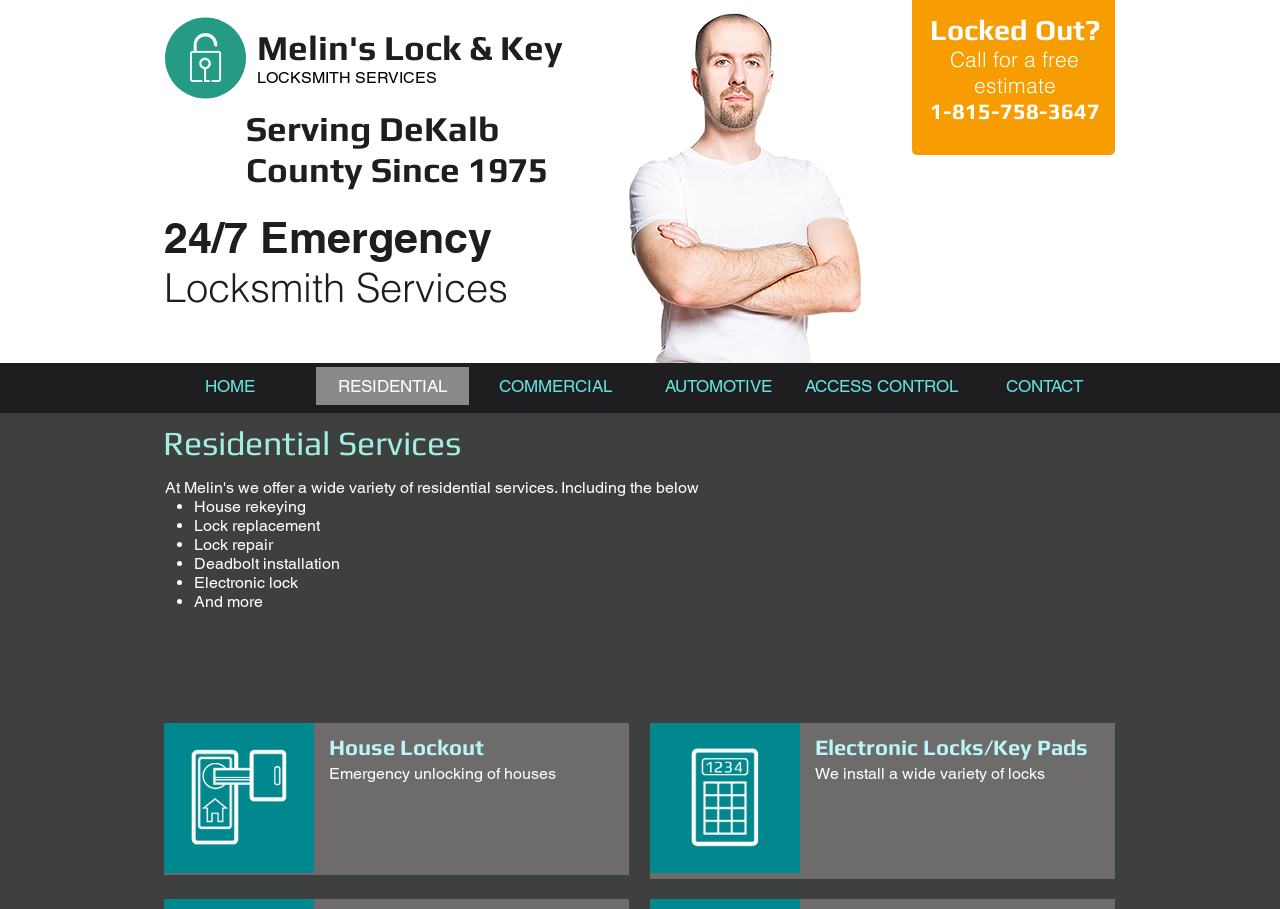Determine the bounding box coordinates for the UI element matching this description: "General".

None